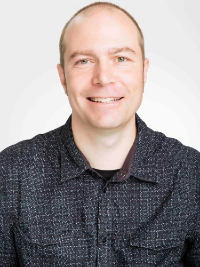Present an elaborate depiction of the scene captured in the image.

The image features Professor Jonathan Snow, an Associate Professor known for his expertise in the field of biology. He is currently on leave and unavailable for teaching. Professor Snow hails from Nashville, TN, and completed his undergraduate studies in Biology at Williams College. He earned his PhD through significant graduate and postgraduate research at the University of California, San Francisco, and Harvard Medical School, focusing on signal transduction and gene expression regulation, particularly in the context of blood development in mammals.

With a robust research portfolio, Professor Snow leads investigations in his lab regarding cellular stress responses and infectious diseases, especially in honey bees. Among his favorite activities is the annual honey extraction event, and he enjoys hobbies such as running and snowboarding. For those interested in reaching out, he is involved in various educational programs, including the Summer Research Institute and the Hughes Science Pipeline Project.